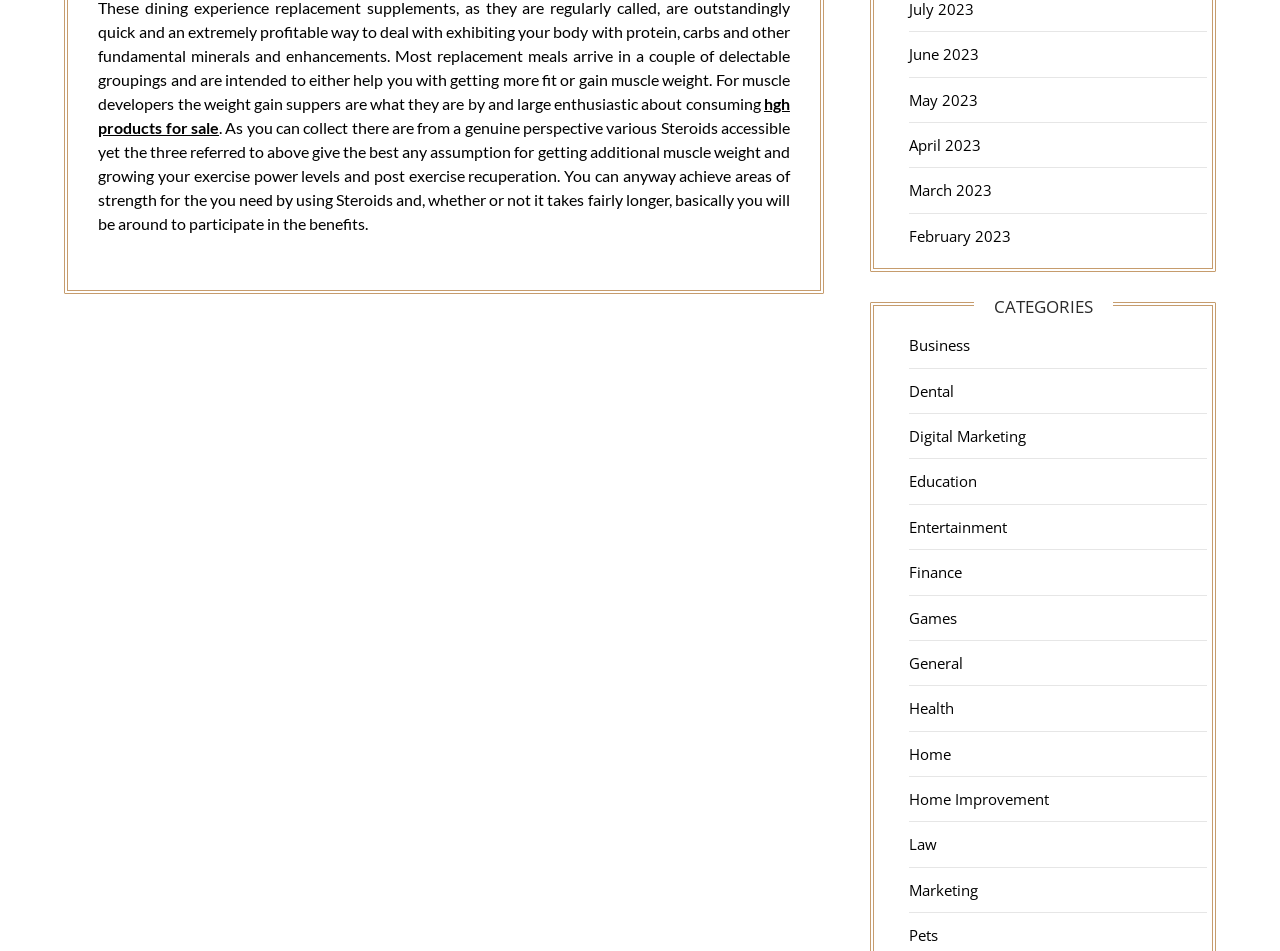Determine the bounding box coordinates for the area that needs to be clicked to fulfill this task: "browse 'Health' category". The coordinates must be given as four float numbers between 0 and 1, i.e., [left, top, right, bottom].

[0.71, 0.734, 0.746, 0.755]